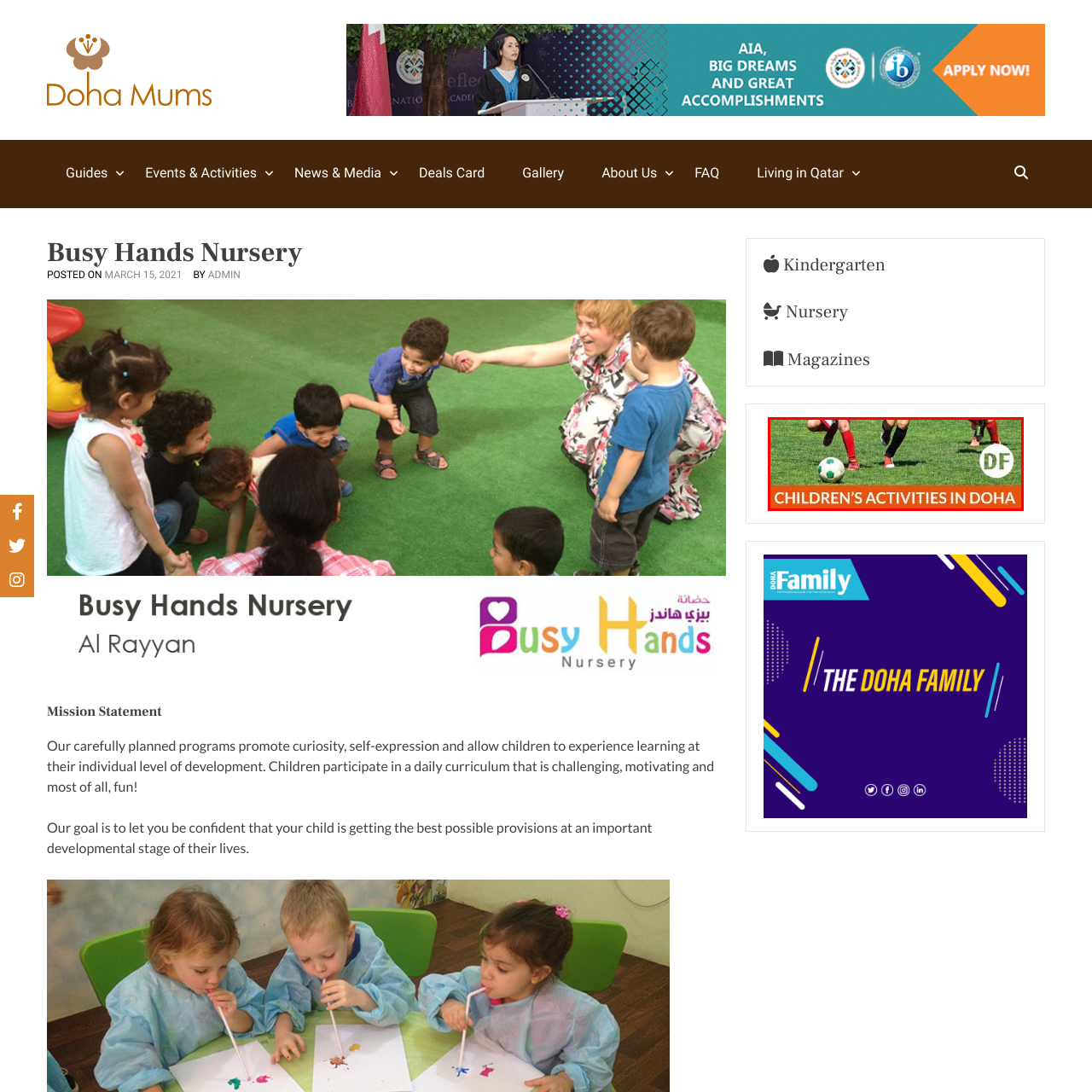What is the color of the background?
Analyze the image inside the red bounding box and provide a one-word or short-phrase answer to the question.

Bright orange